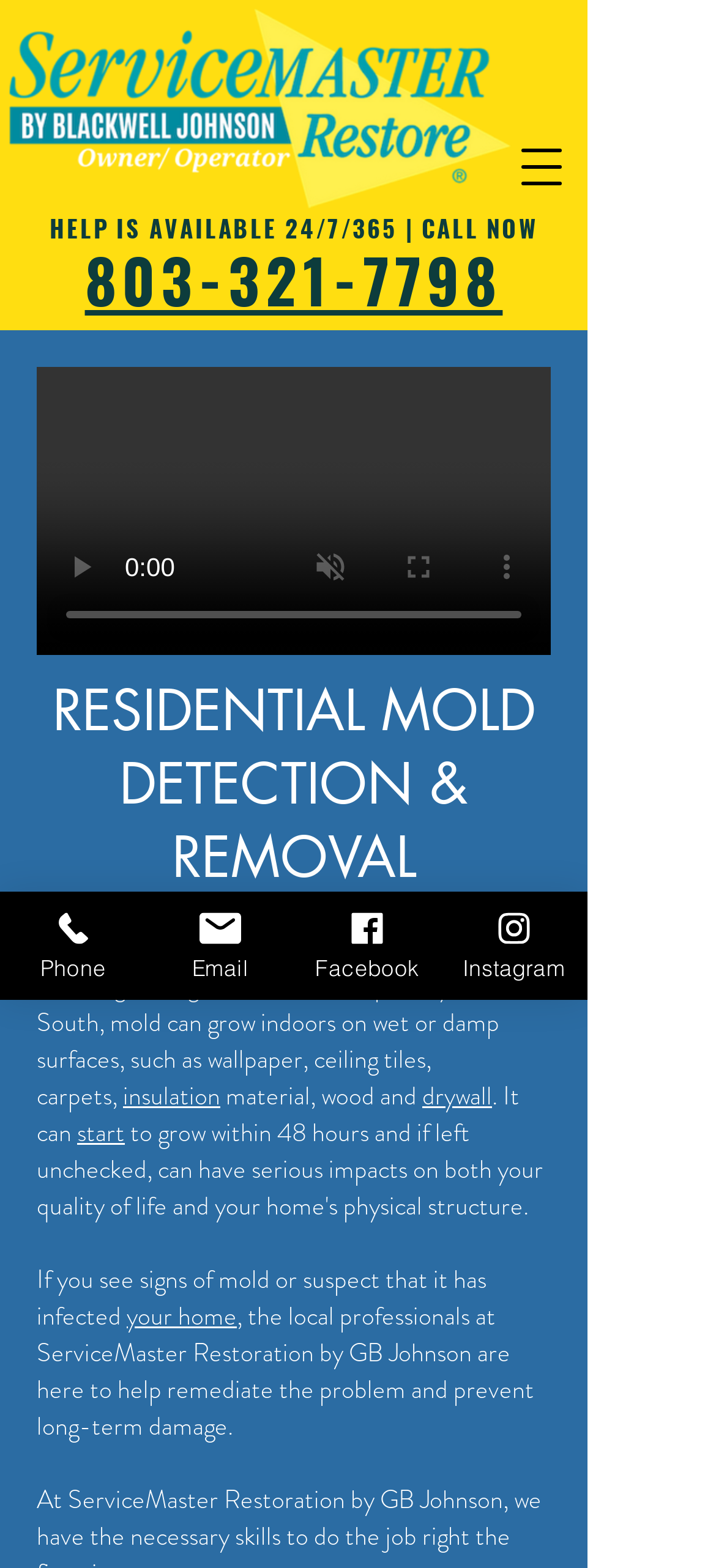Kindly provide the bounding box coordinates of the section you need to click on to fulfill the given instruction: "Visit Facebook page".

[0.41, 0.569, 0.615, 0.638]